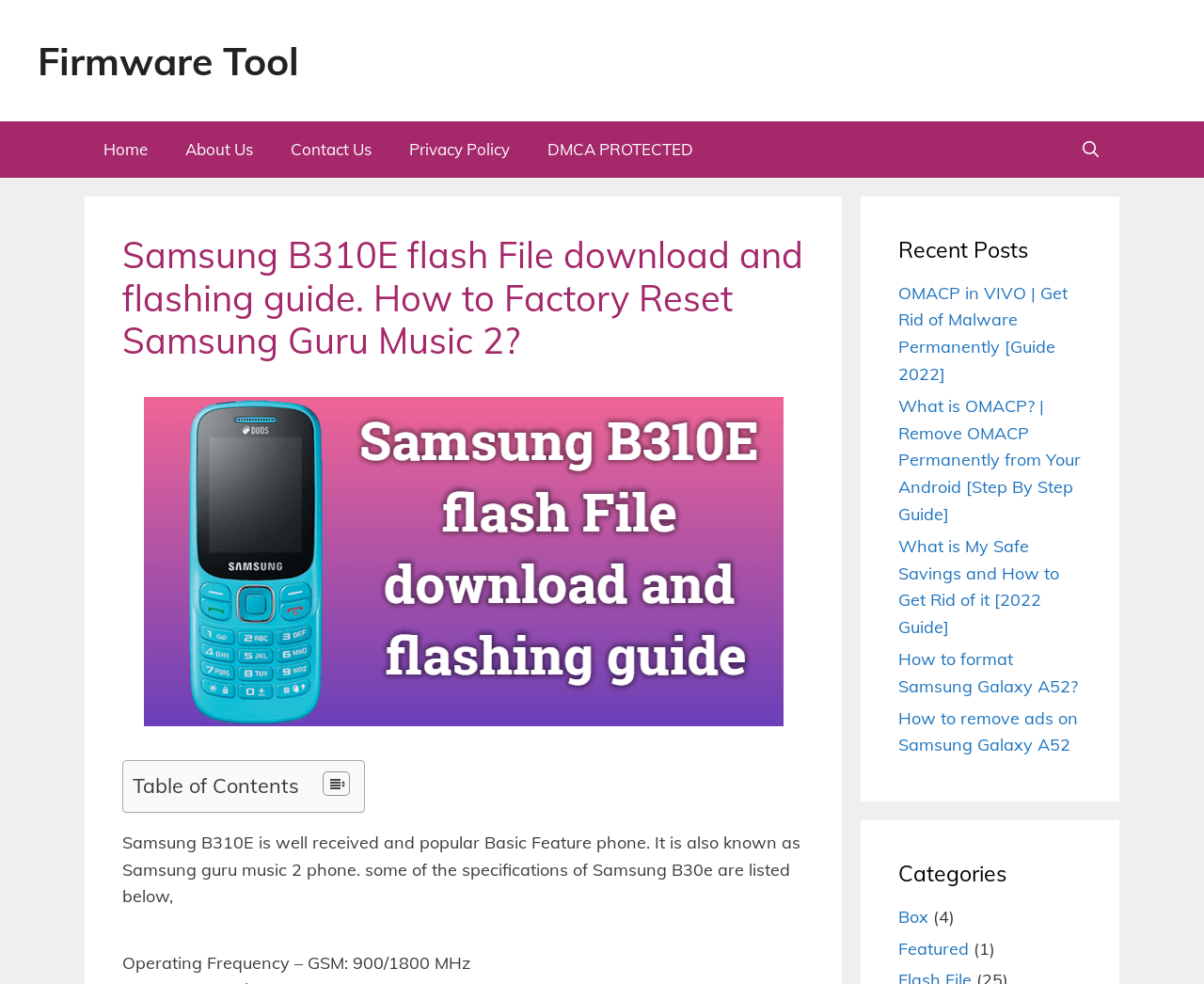Given the description of a UI element: "Featured", identify the bounding box coordinates of the matching element in the webpage screenshot.

[0.746, 0.953, 0.805, 0.975]